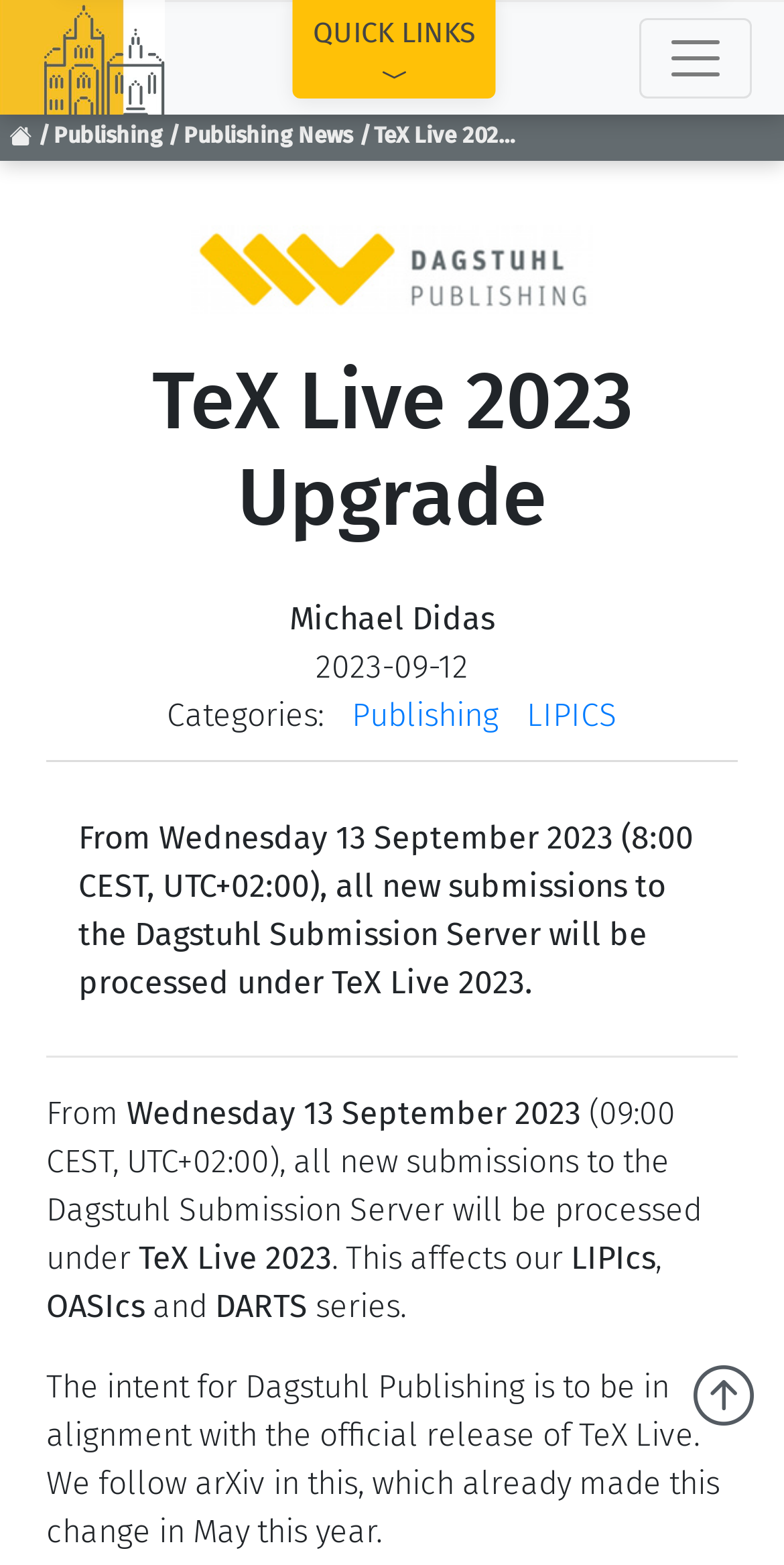What is the intent of Dagstuhl Publishing?
Kindly give a detailed and elaborate answer to the question.

The intent of Dagstuhl Publishing is to be in alignment with the official release of TeX Live, which is mentioned in the article as the reason for the upgrade. This is also mentioned as following the example of arXiv, which made a similar change in May.